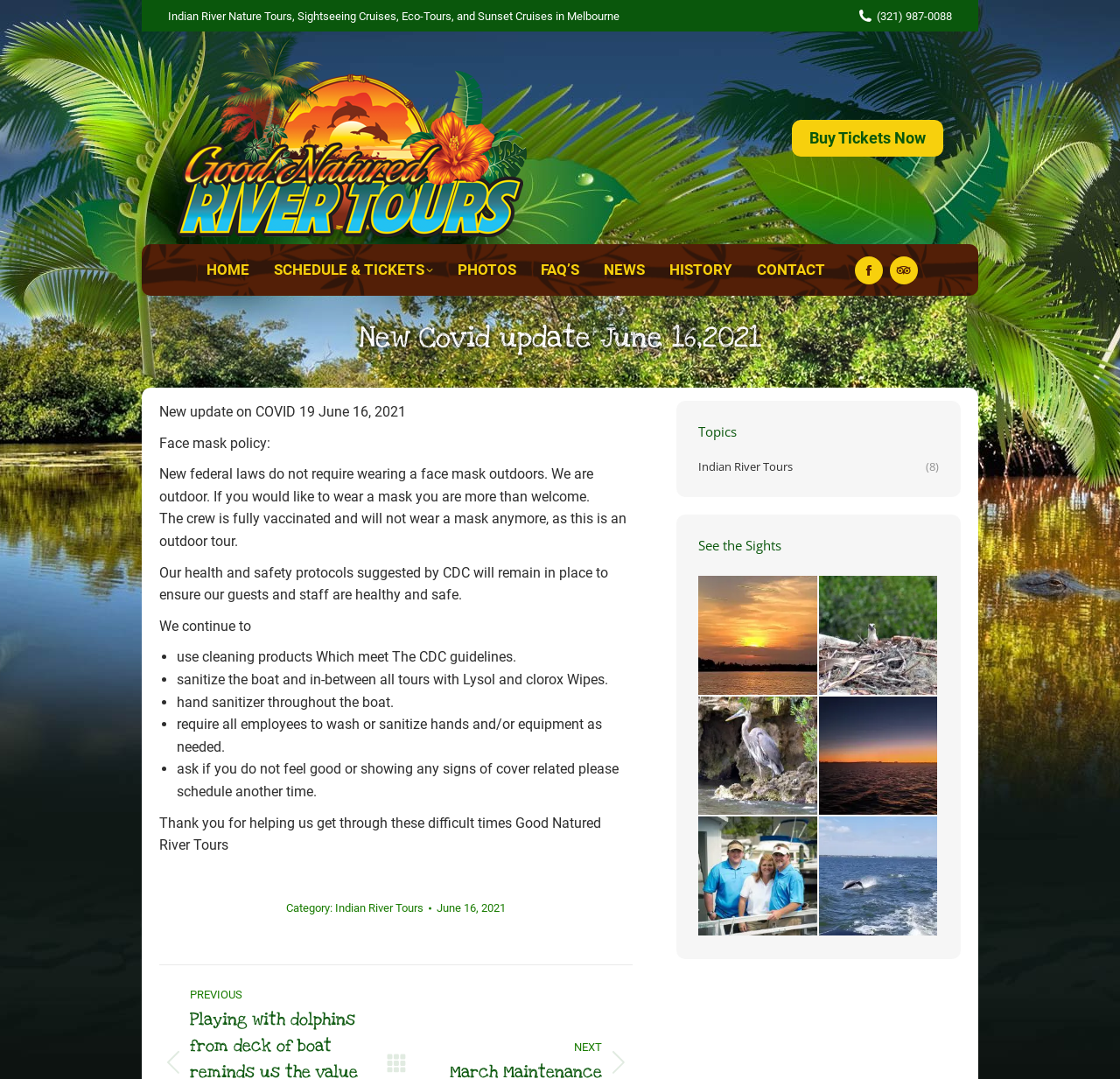Please reply to the following question with a single word or a short phrase:
What is the name of the cruise mentioned in the 'See the Sights' section?

Indian River Sunset Cruise